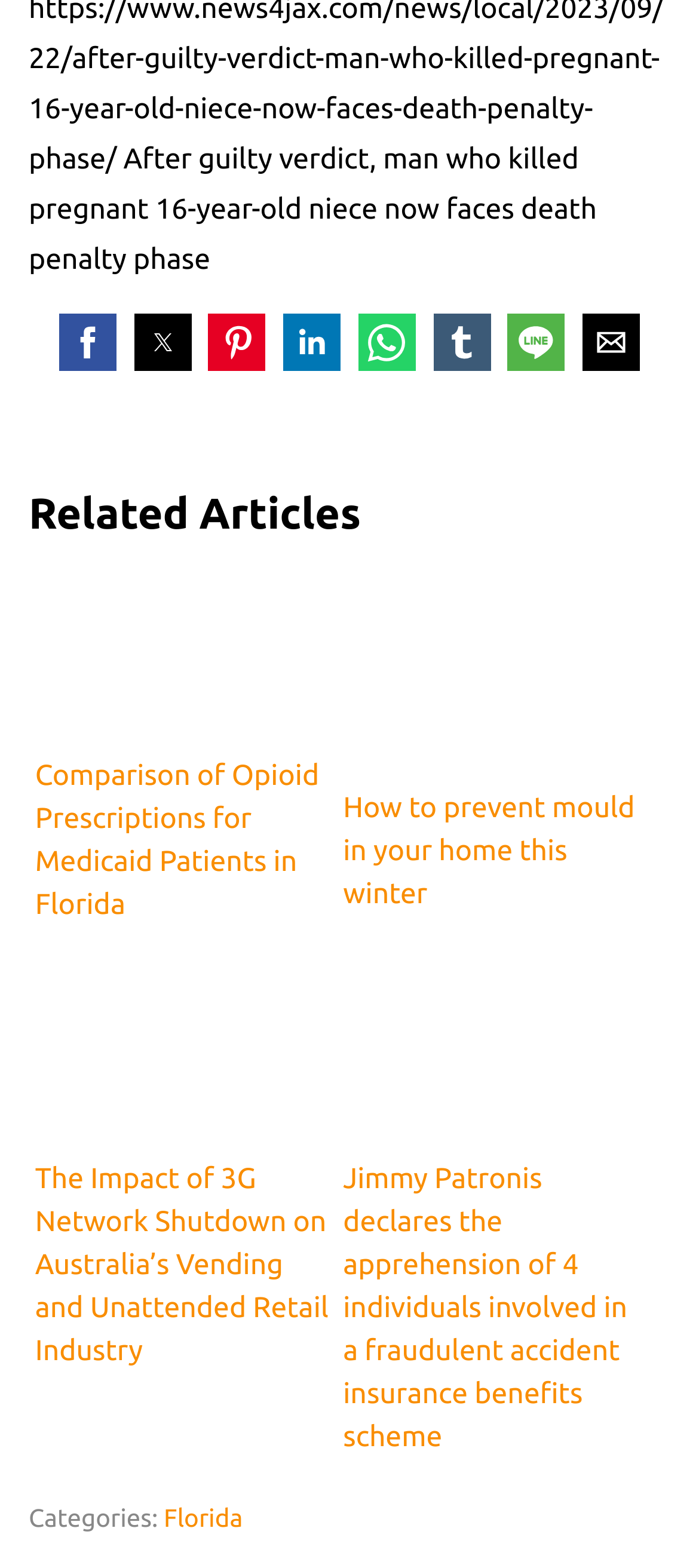Locate the bounding box coordinates of the element that should be clicked to fulfill the instruction: "Explore Google AdSense".

None